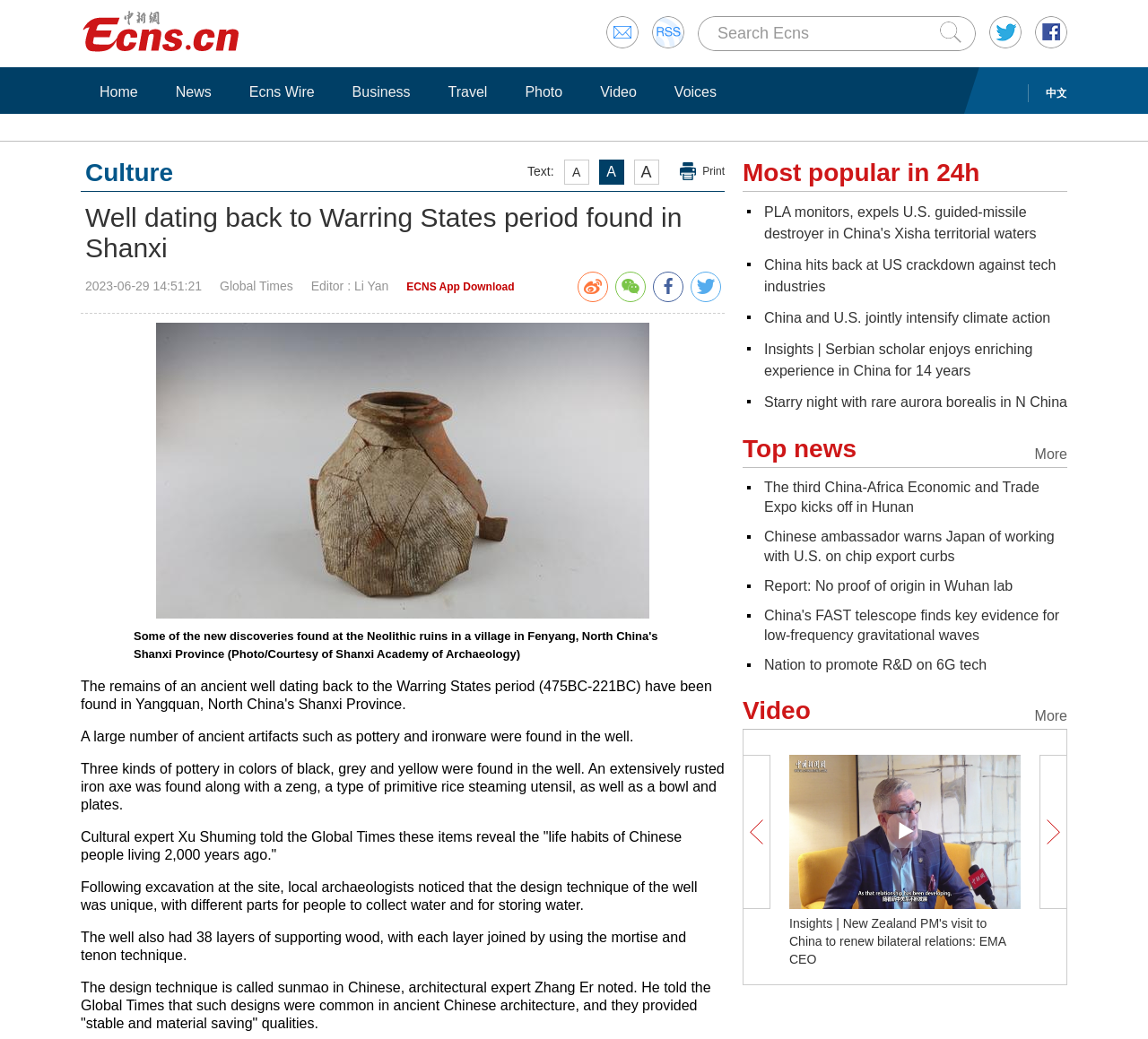Please extract and provide the main headline of the webpage.

Well dating back to Warring States period found in Shanxi